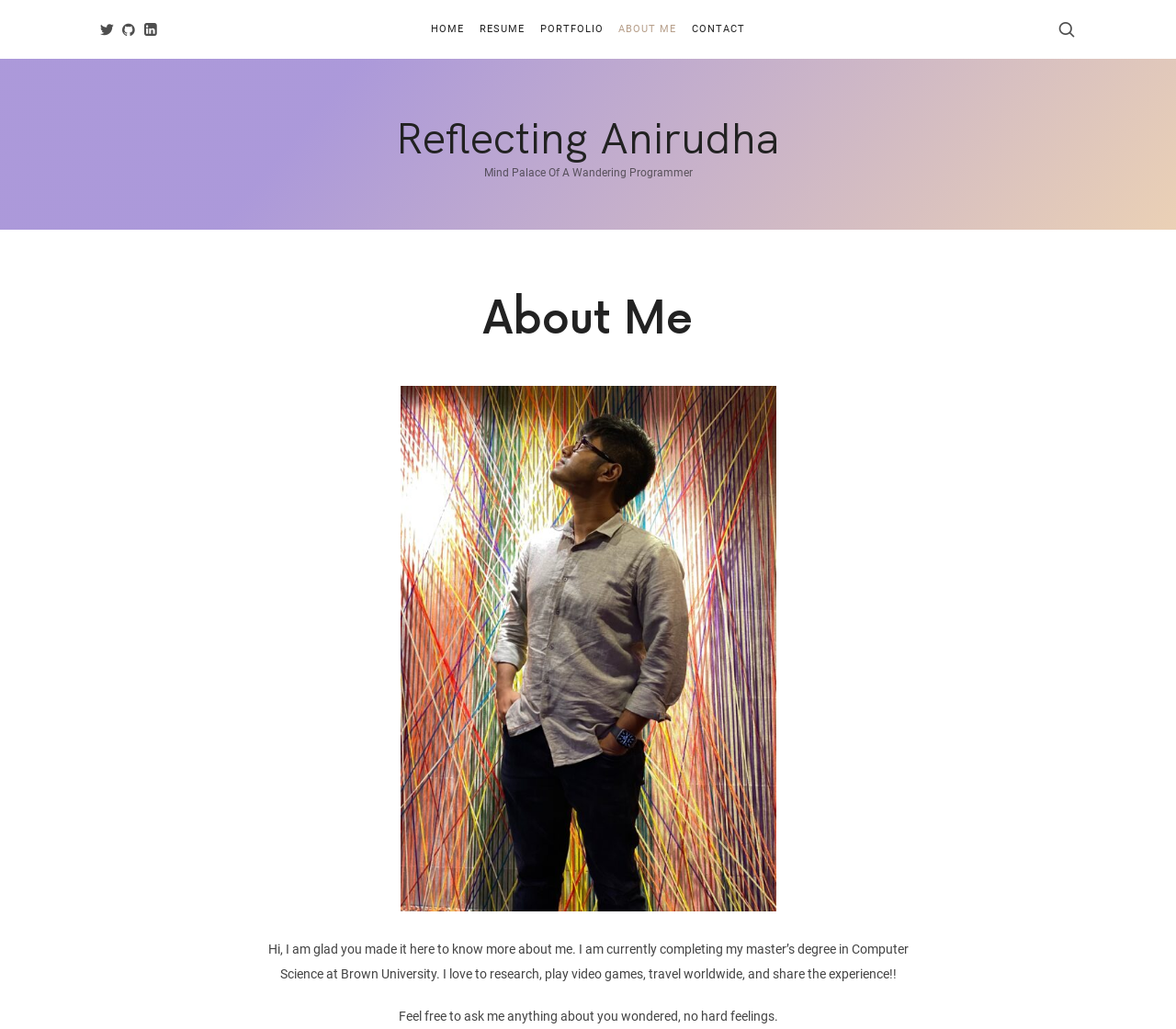Please provide a comprehensive answer to the question based on the screenshot: What is the author's current degree pursuit?

From the 'About Me' section, we can see that the author is currently completing their master's degree in Computer Science at Brown University.